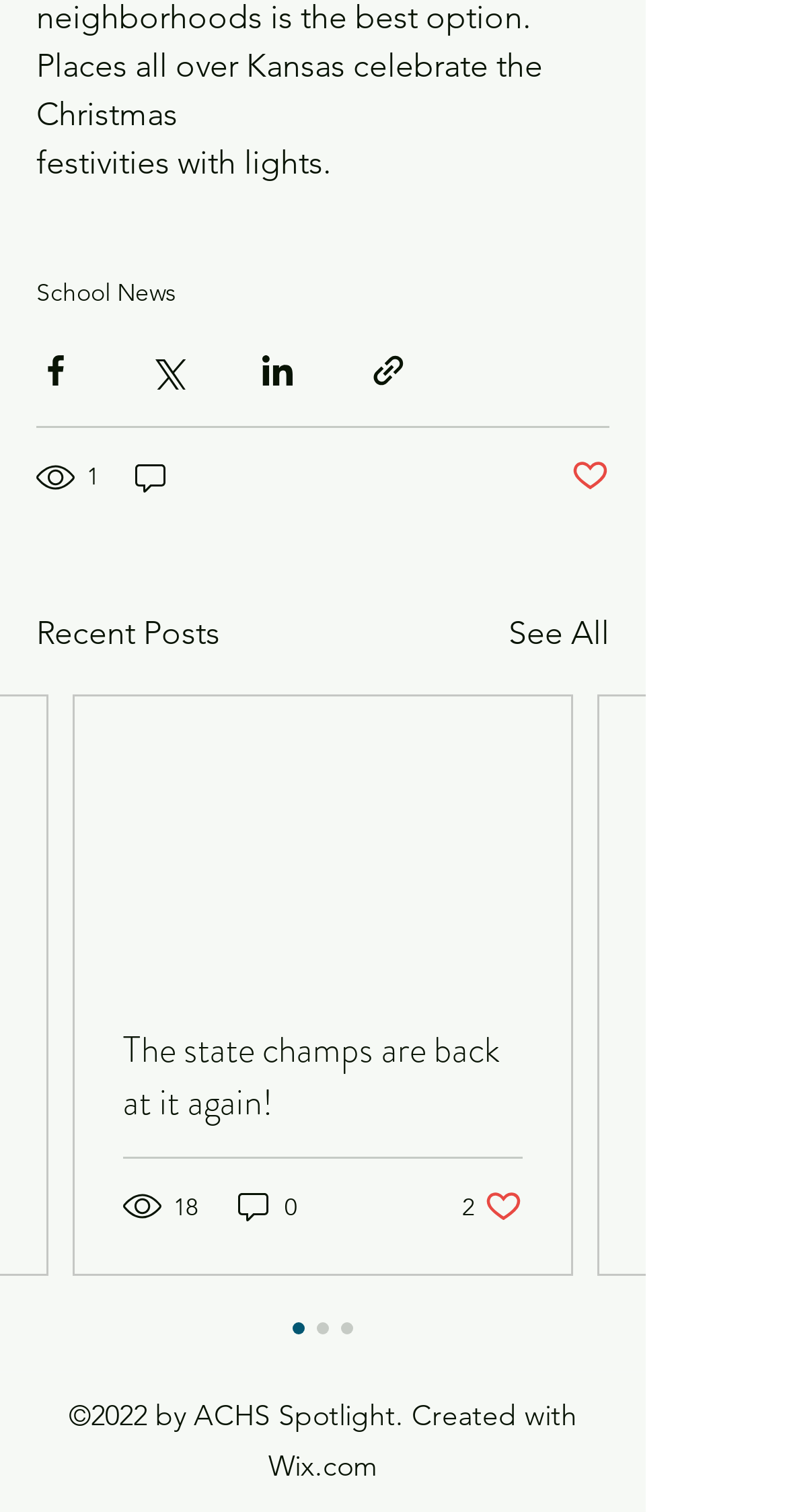What is the title of the first article?
Based on the screenshot, respond with a single word or phrase.

The state champs are back at it again!